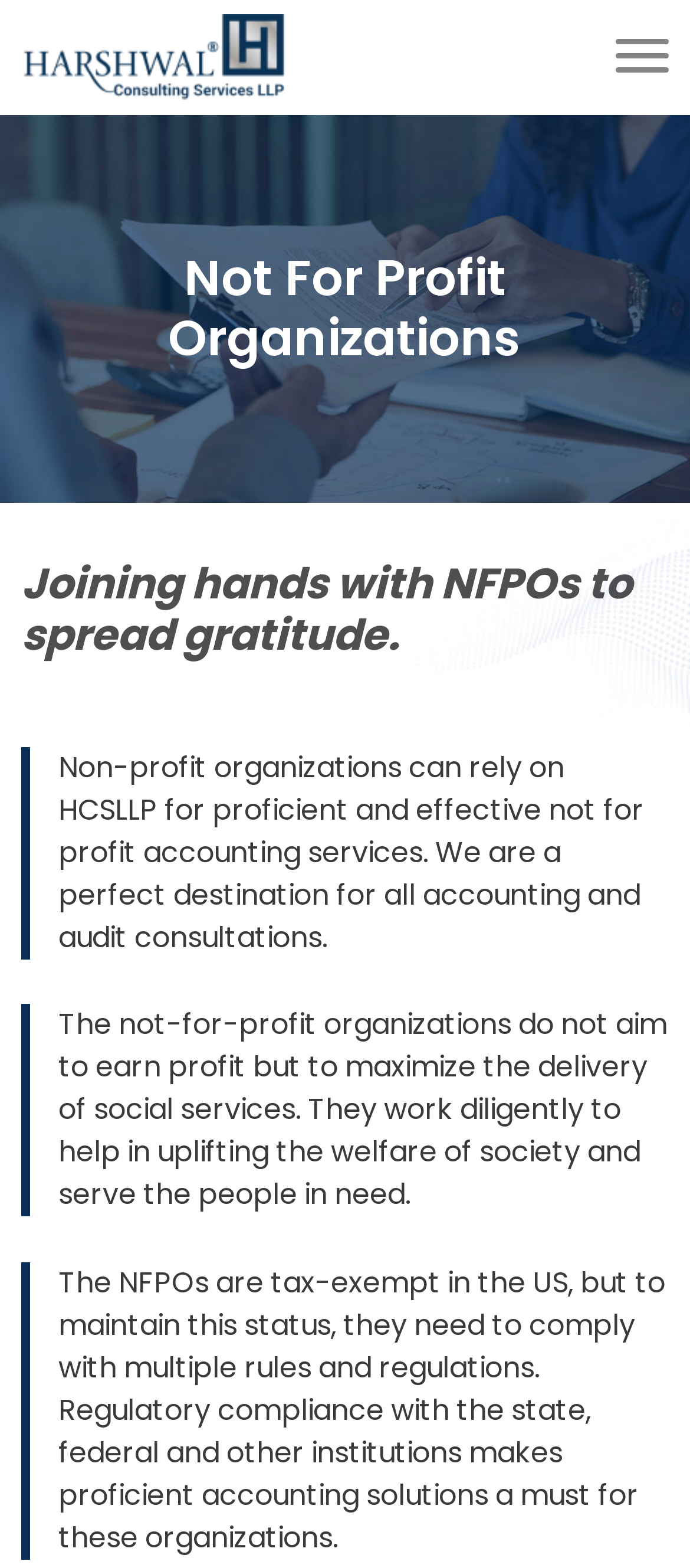What is the goal of HCSLLP's work with non-profit organizations?
Please provide a single word or phrase in response based on the screenshot.

To spread gratitude